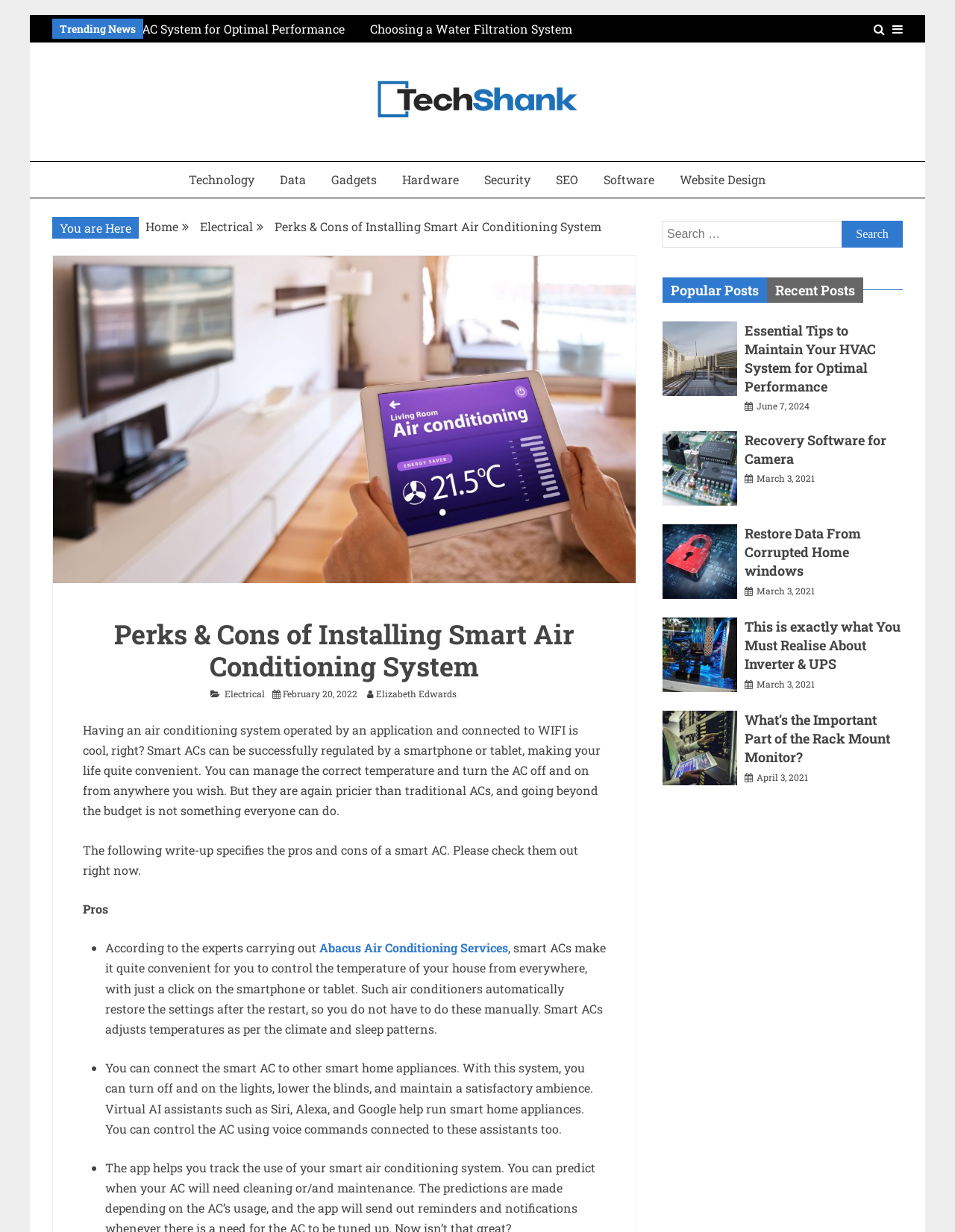Examine the image and give a thorough answer to the following question:
What is the purpose of the search box?

I determined the purpose of the search box by looking at its location and the text 'Search for:' next to it. The search box is likely used to search for articles on the website, allowing users to find specific content.